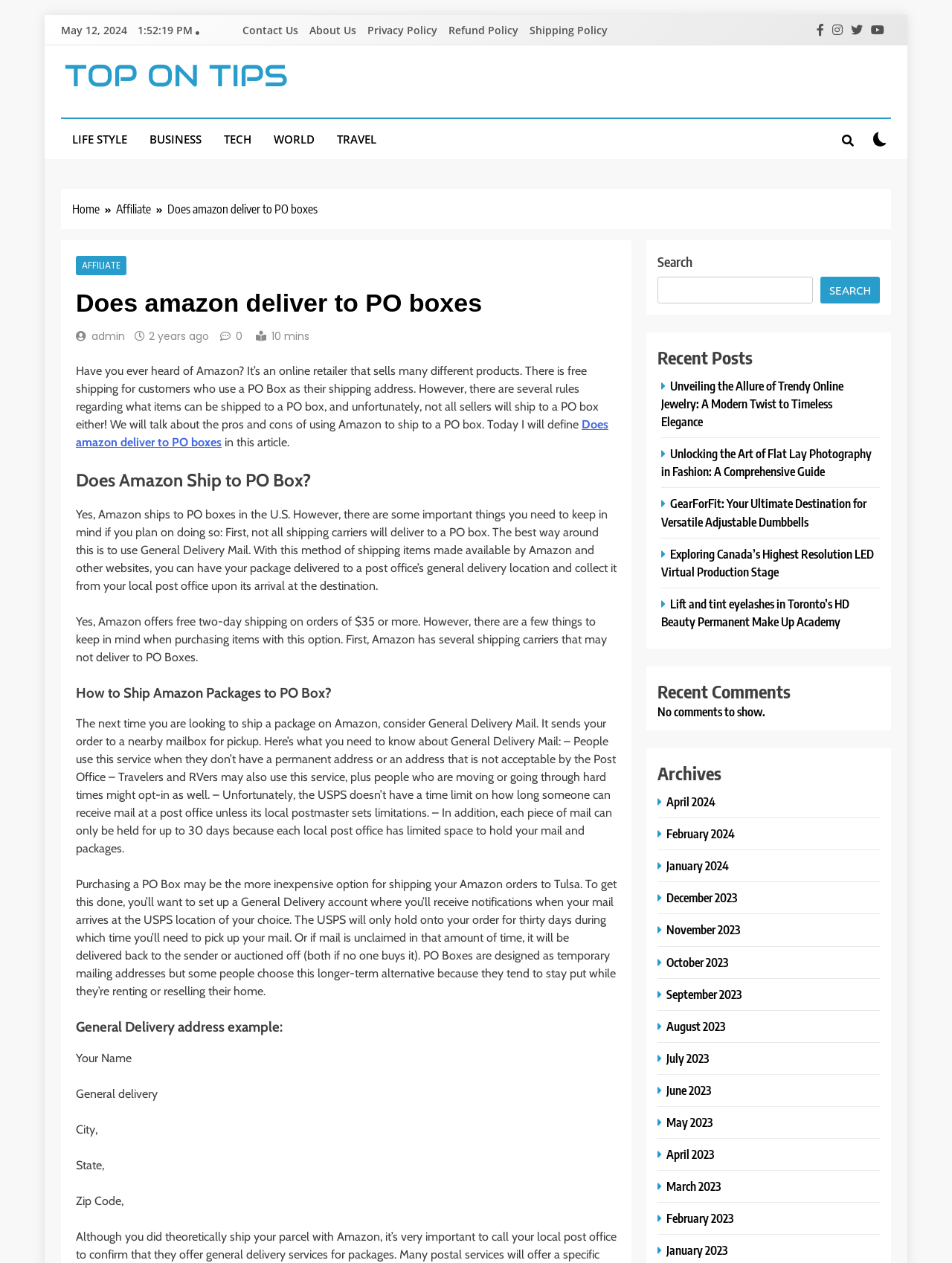Provide a short answer to the following question with just one word or phrase: What is the date of the article?

May 12, 2024